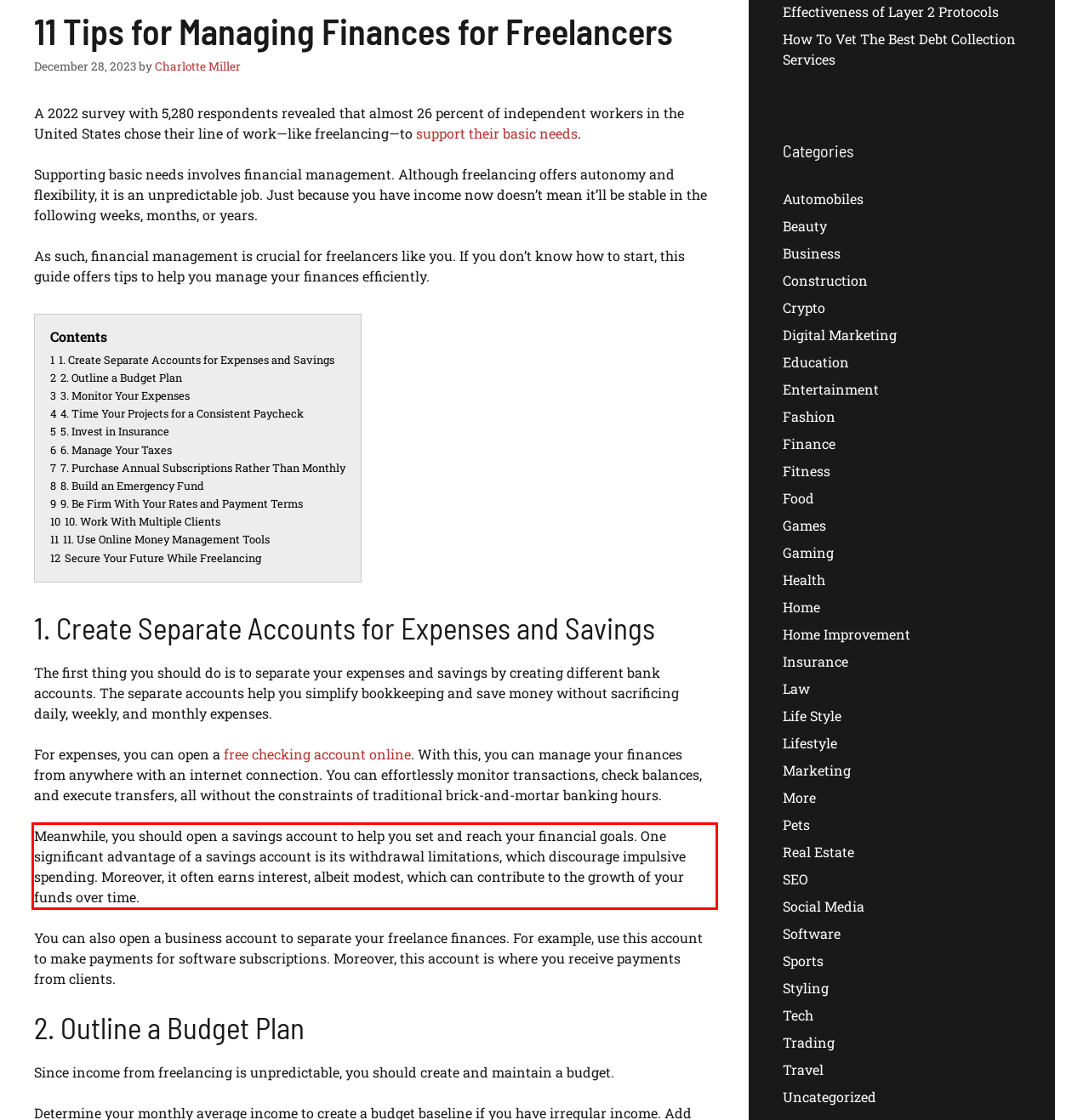Please examine the webpage screenshot containing a red bounding box and use OCR to recognize and output the text inside the red bounding box.

Meanwhile, you should open a savings account to help you set and reach your financial goals. One significant advantage of a savings account is its withdrawal limitations, which discourage impulsive spending. Moreover, it often earns interest, albeit modest, which can contribute to the growth of your funds over time.